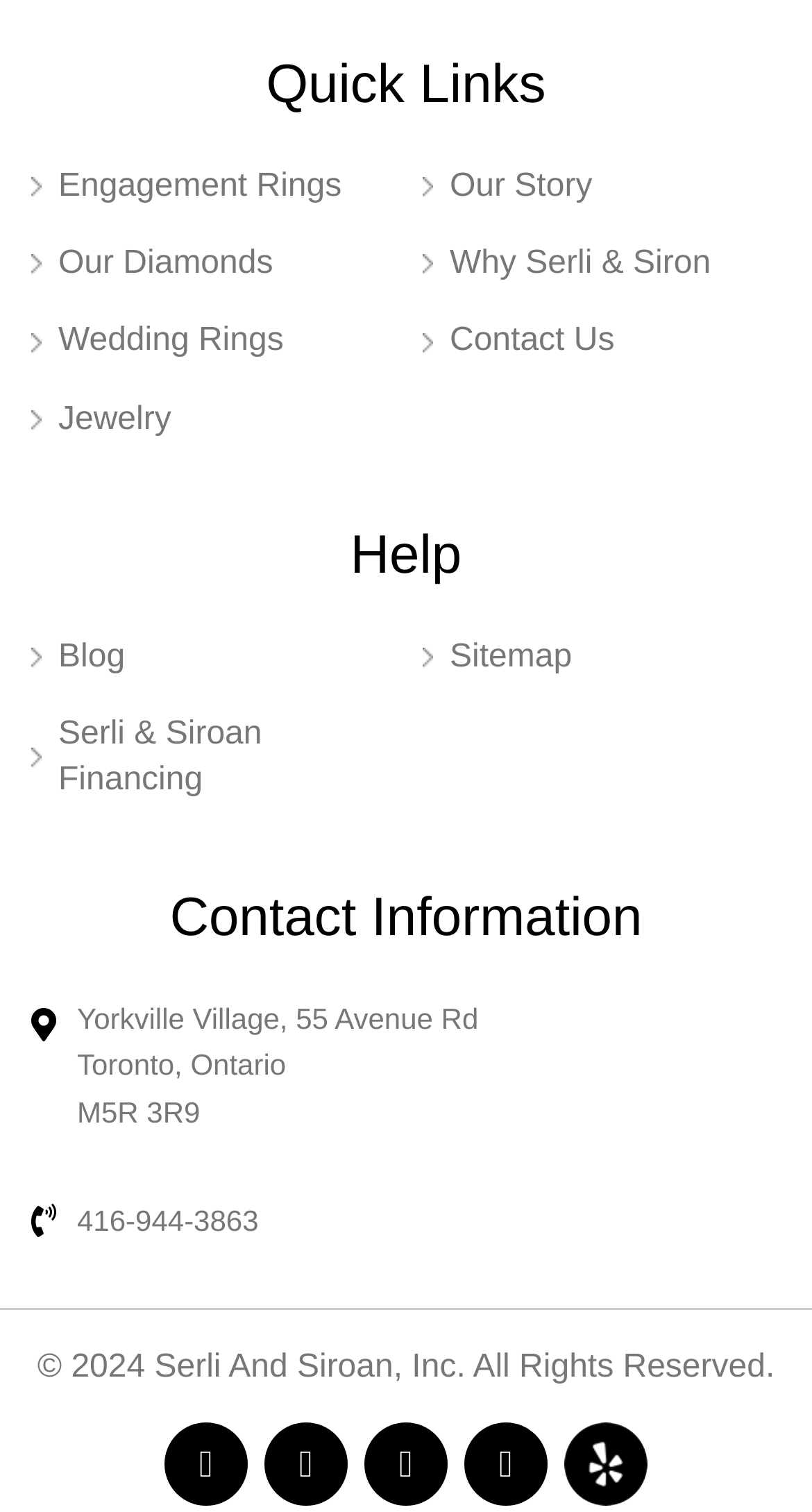Identify the bounding box coordinates of the section that should be clicked to achieve the task described: "Go to the 'Getting started' page".

None